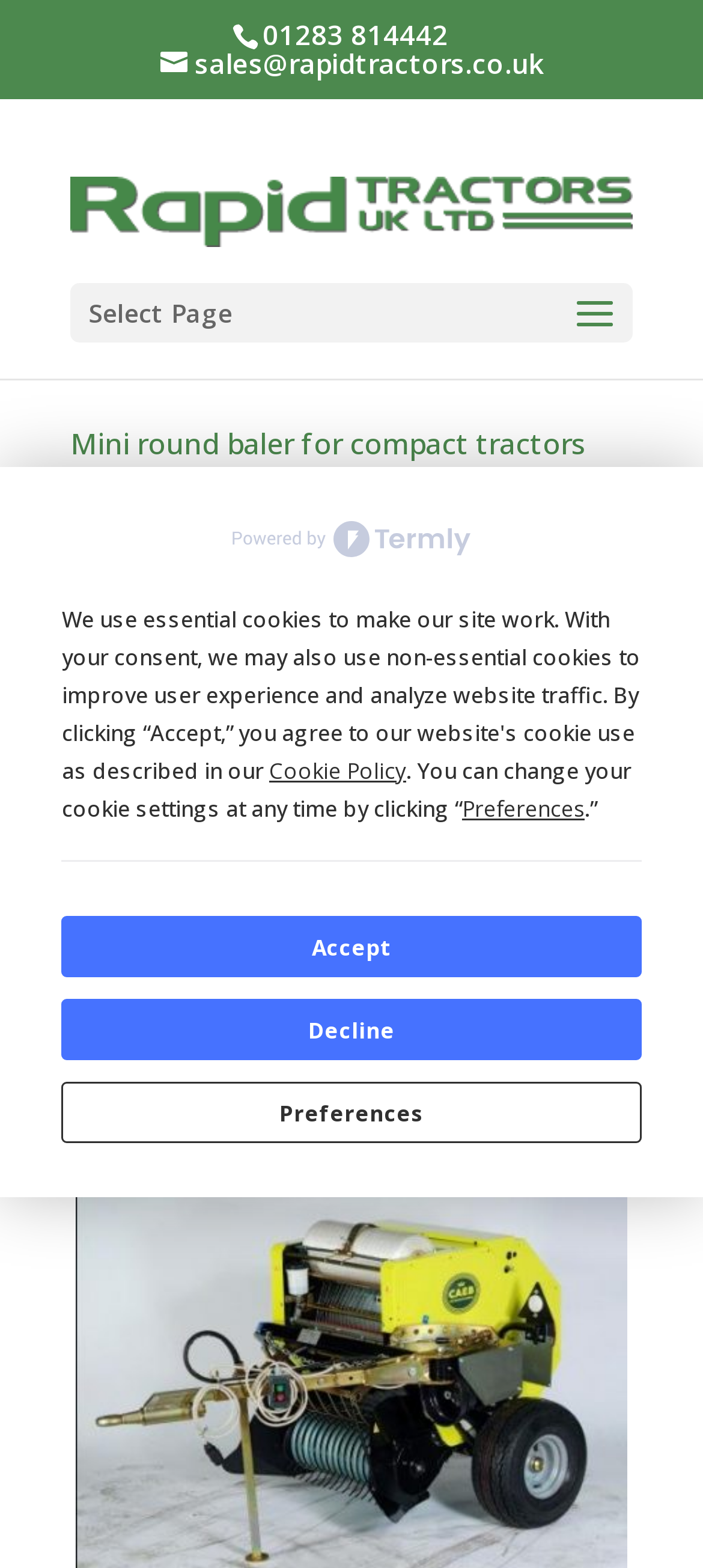Provide the bounding box coordinates for the area that should be clicked to complete the instruction: "Click the link to sales email".

[0.228, 0.029, 0.772, 0.052]